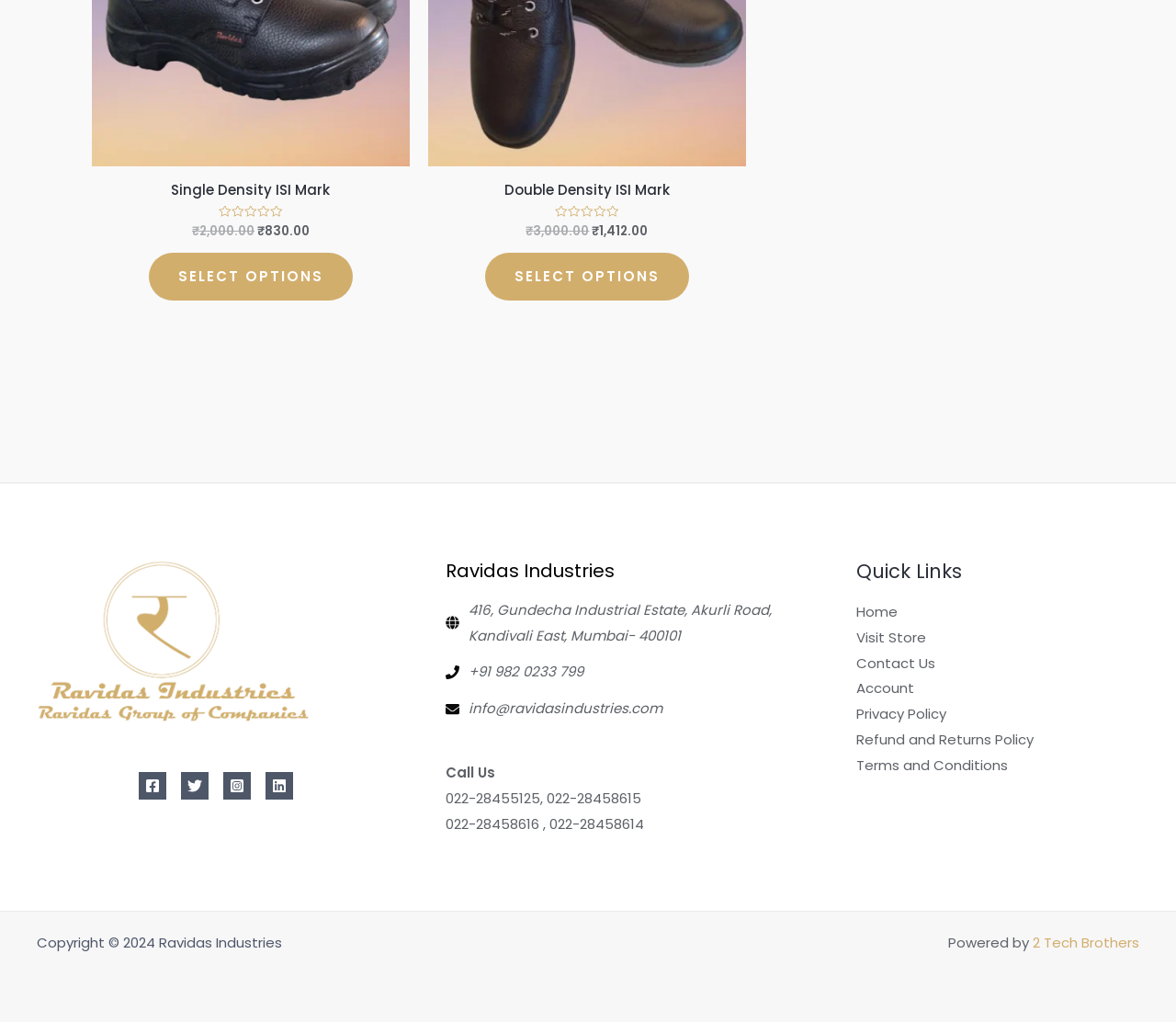Provide the bounding box coordinates for the UI element described in this sentence: "Visit Store". The coordinates should be four float values between 0 and 1, i.e., [left, top, right, bottom].

[0.728, 0.614, 0.788, 0.633]